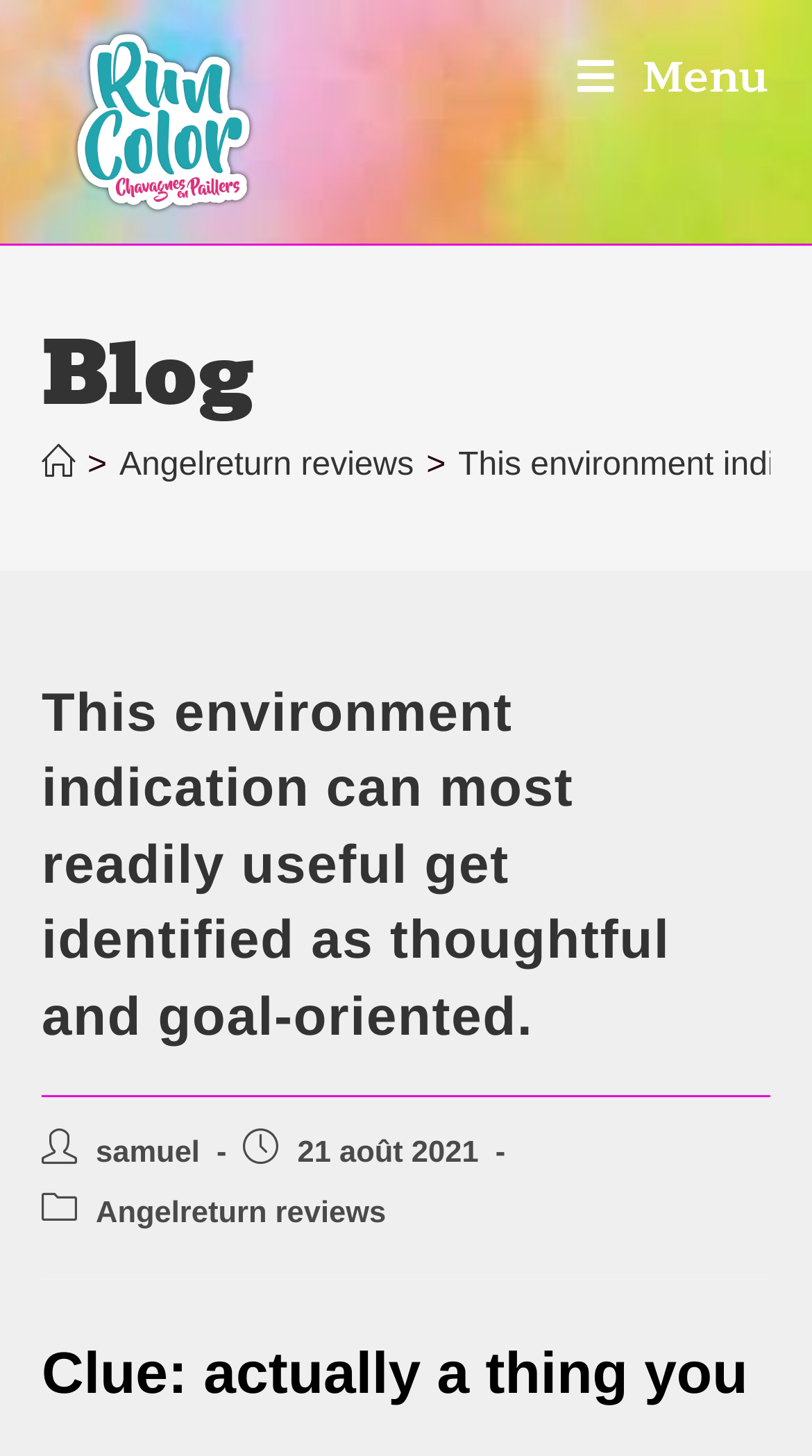Describe every aspect of the webpage in a detailed manner.

This webpage appears to be a blog post with a focus on a specific topic. At the top left, there is a logo or icon with the text "Run Color Chavagnes" which is also a clickable link. To the right of this, there is a "Menu mobile" link.

Below these elements, there is a header section that spans the entire width of the page. Within this section, there are three main elements: a "Blog" heading, a "Fil d'Ariane" navigation menu, and a secondary header section. The navigation menu contains three links: "Accueil", "Angelreturn reviews", and a ">" symbol separating the first two links.

The secondary header section contains the title of the blog post, "This environment indication can most readily useful get identified as thoughtful and goal-oriented." This title is centered and takes up most of the width of the page.

Below the header section, there is a section containing information about the author and publication date of the post. The author's name, "samuel", is a clickable link, and the publication date is listed as "21 août 2021". Additionally, there is a category label "Angelreturn reviews" which is also a clickable link.

Overall, the webpage has a clear structure with a focus on presenting the blog post's title, author, and publication information in a concise and organized manner.